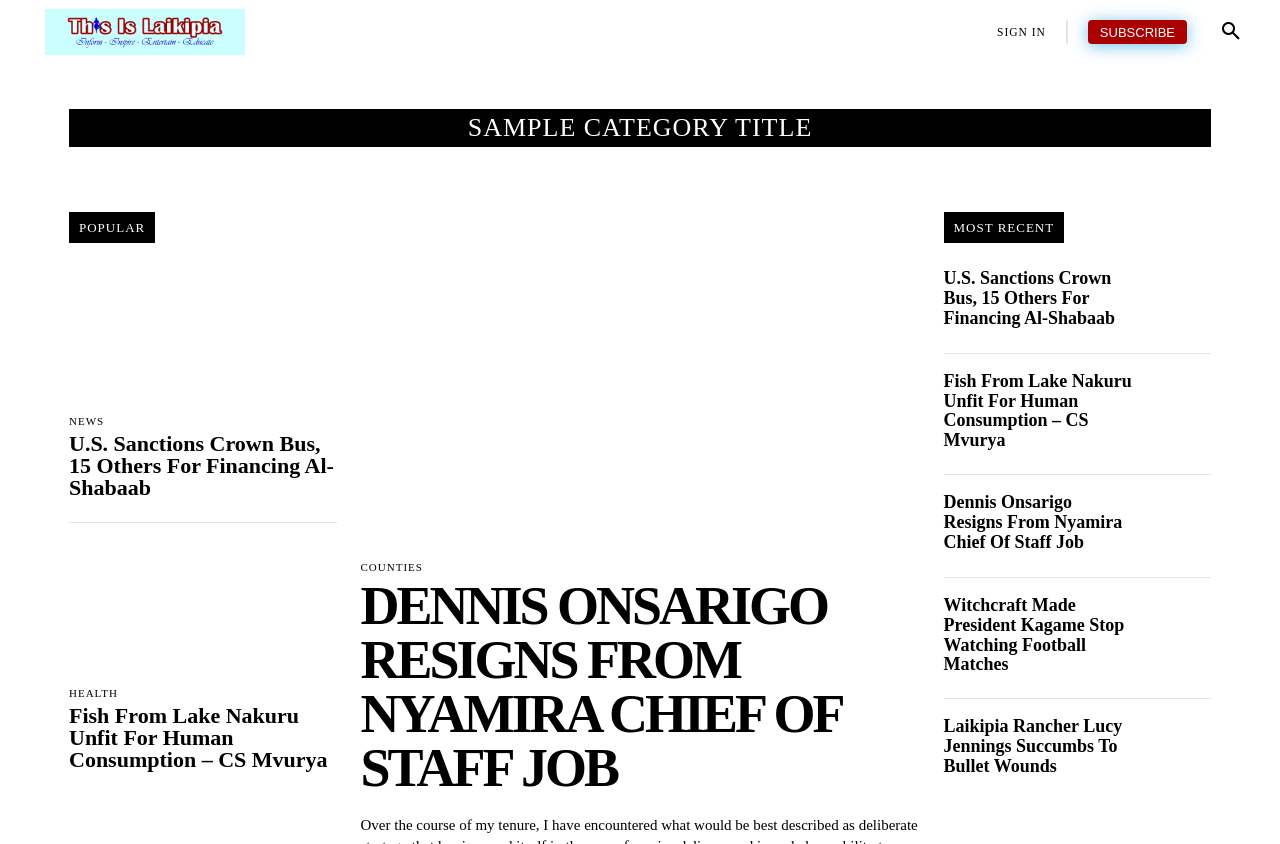Determine the bounding box coordinates of the region that needs to be clicked to achieve the task: "View the 'U.S. Sanctions Crown Bus, 15 Others For Financing Al-Shabaab' news".

[0.054, 0.319, 0.263, 0.477]